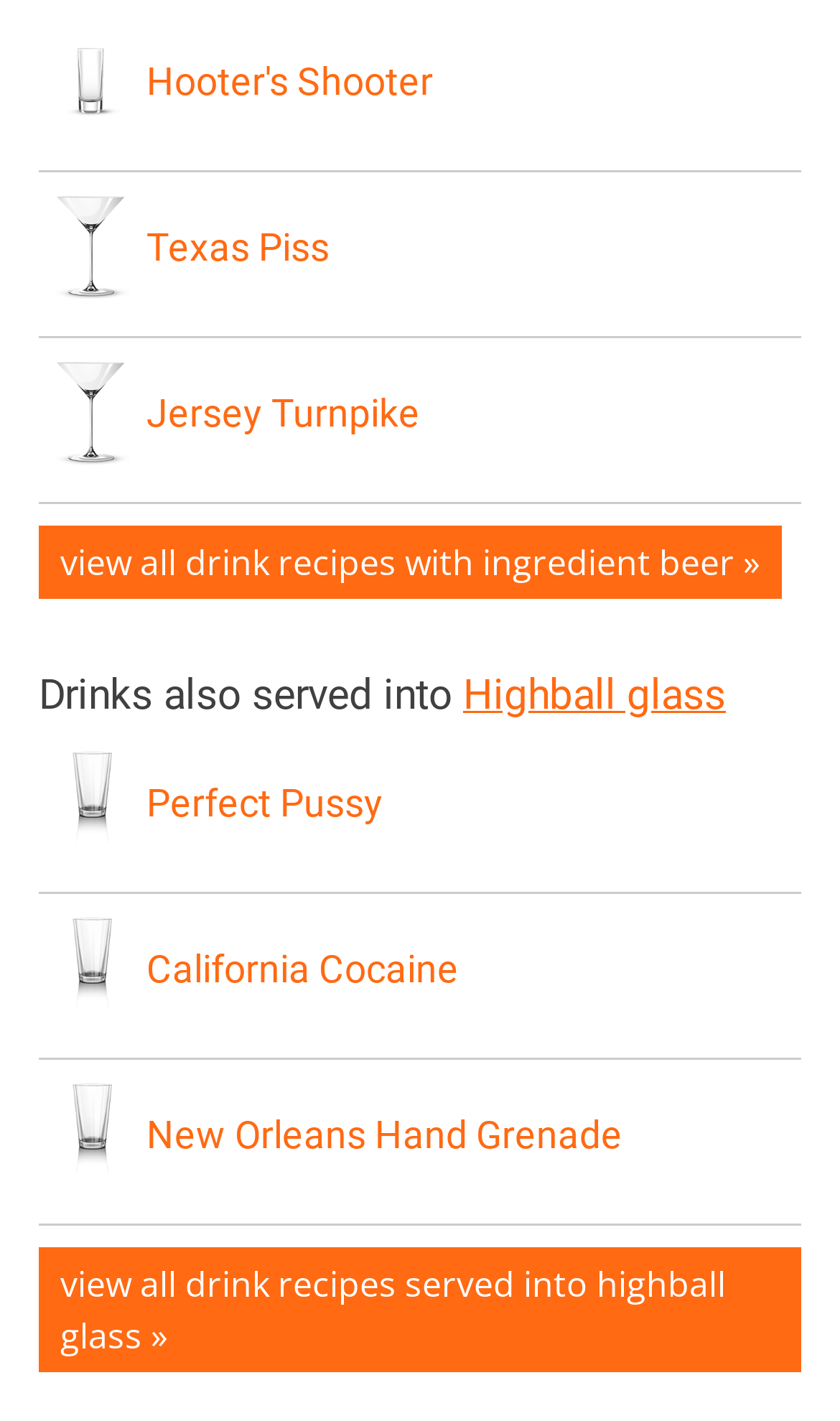Identify the bounding box coordinates of the element to click to follow this instruction: 'View all drink recipes served into highball glass'. Ensure the coordinates are four float values between 0 and 1, provided as [left, top, right, bottom].

[0.046, 0.877, 0.954, 0.965]